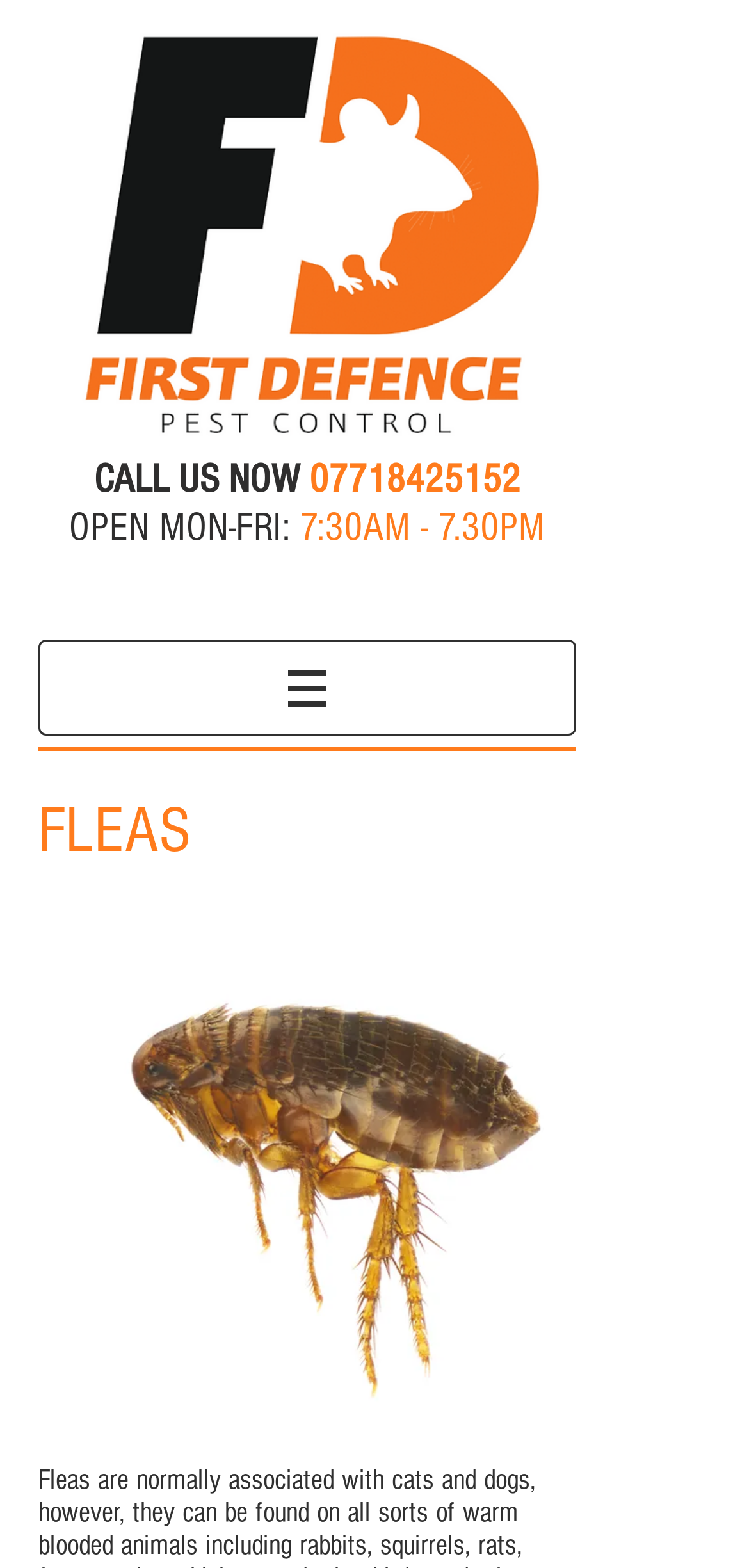What is the main topic of this webpage?
Use the screenshot to answer the question with a single word or phrase.

FLEAS